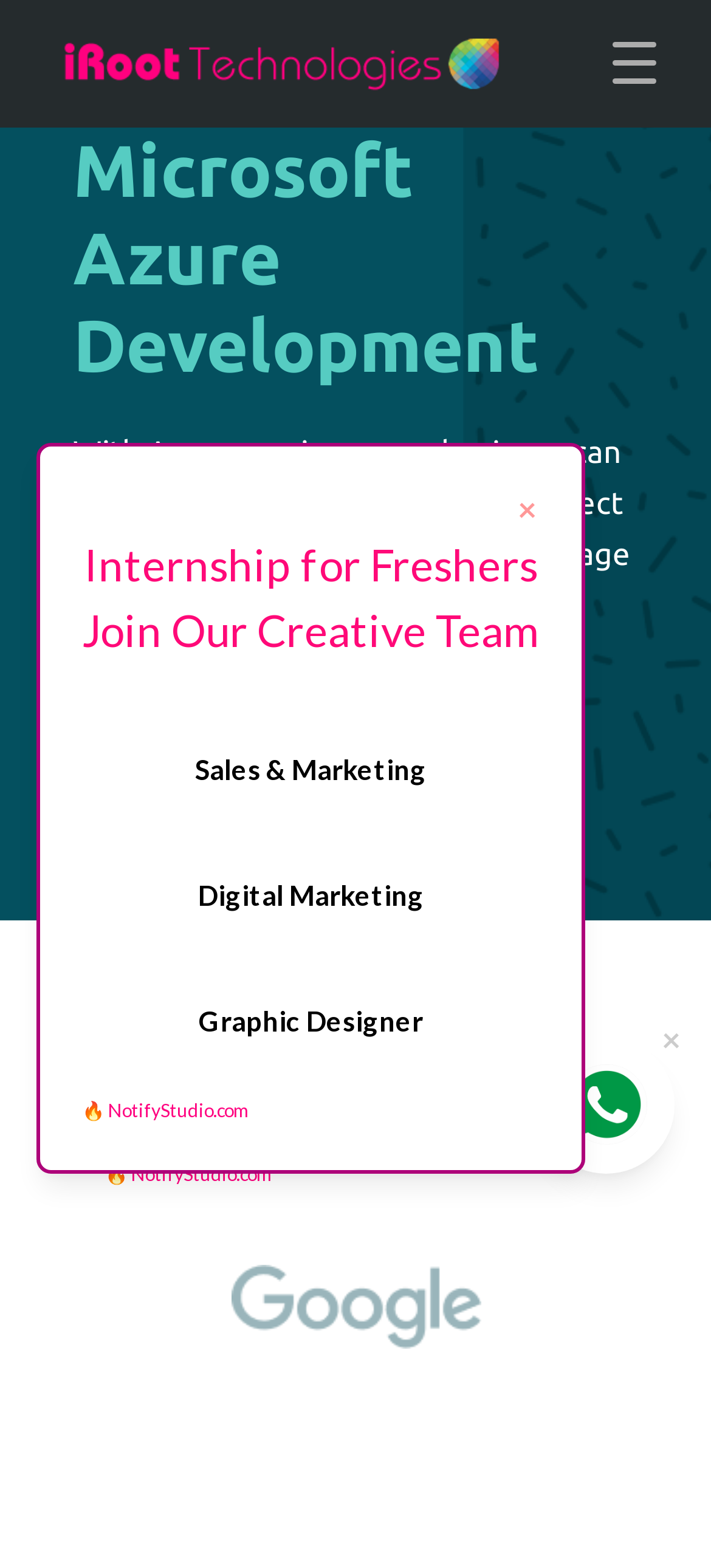What type of companies are trusted by? Analyze the screenshot and reply with just one word or a short phrase.

Not specified